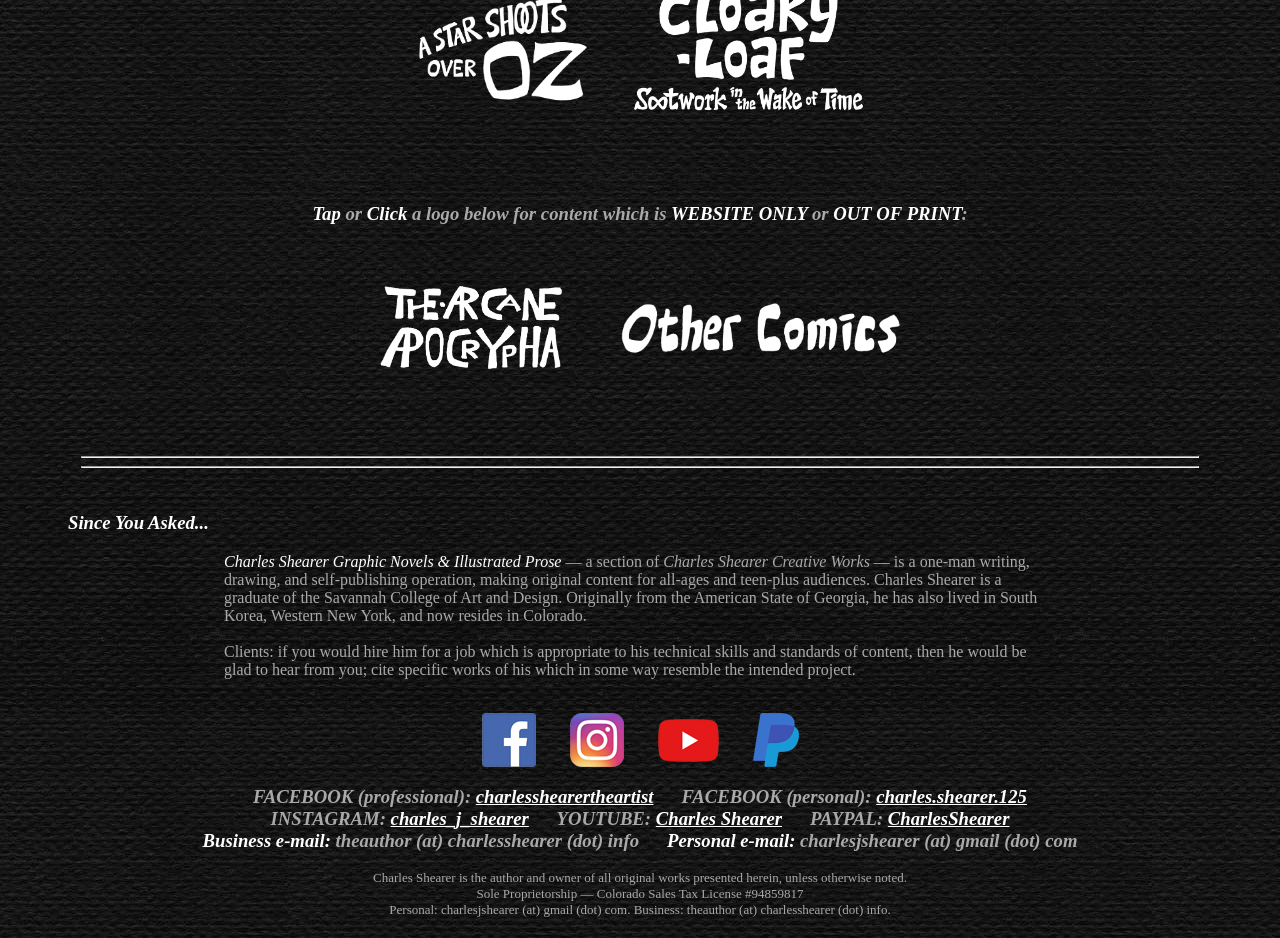Locate the bounding box coordinates of the element that should be clicked to fulfill the instruction: "Check the author's Facebook professional page".

[0.372, 0.838, 0.511, 0.86]